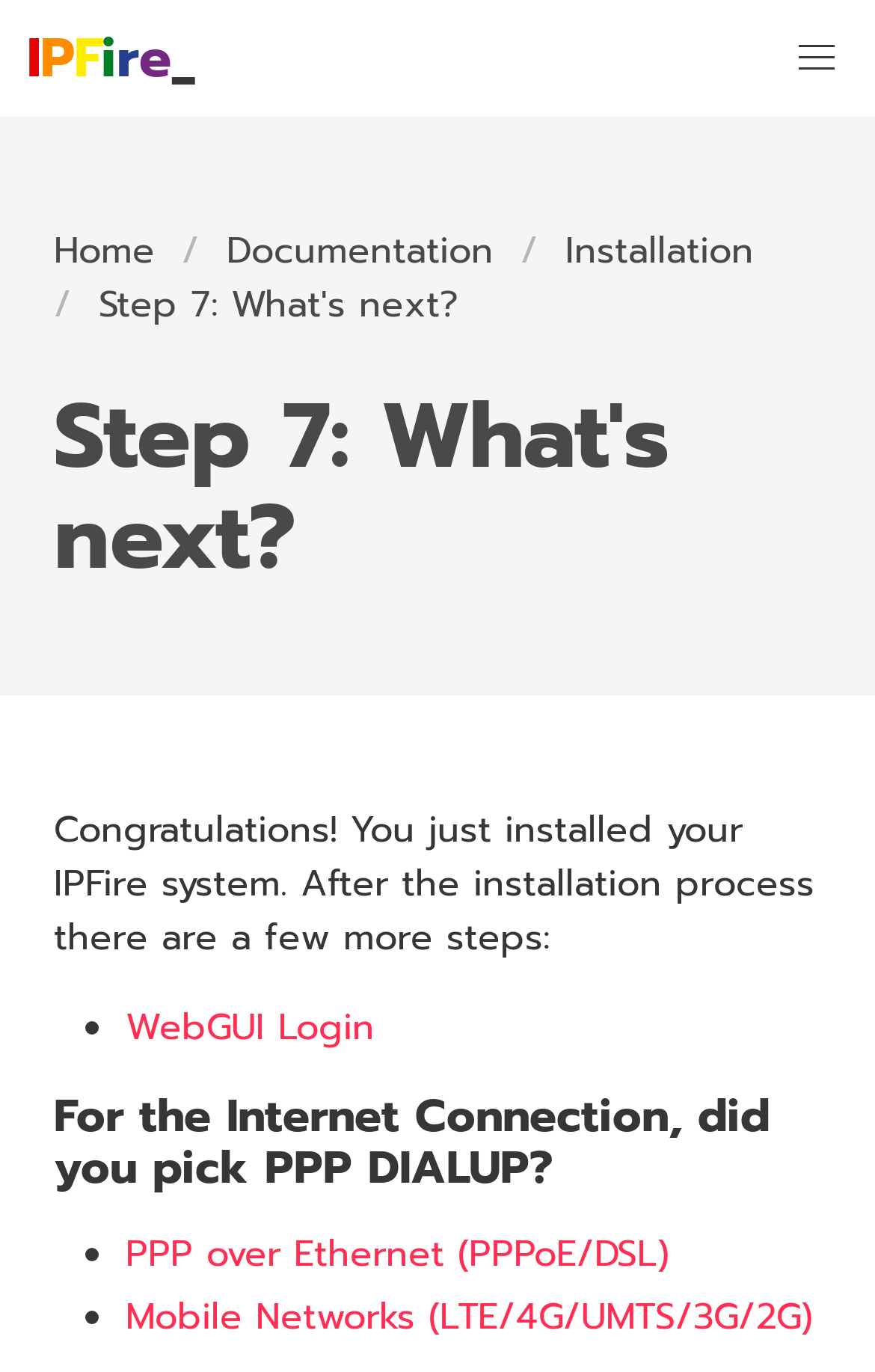Utilize the details in the image to give a detailed response to the question: What is the congratulatory message for?

The StaticText 'Congratulations! You just installed your IPFire system.' indicates that the congratulatory message is for successfully installing the IPFire system.